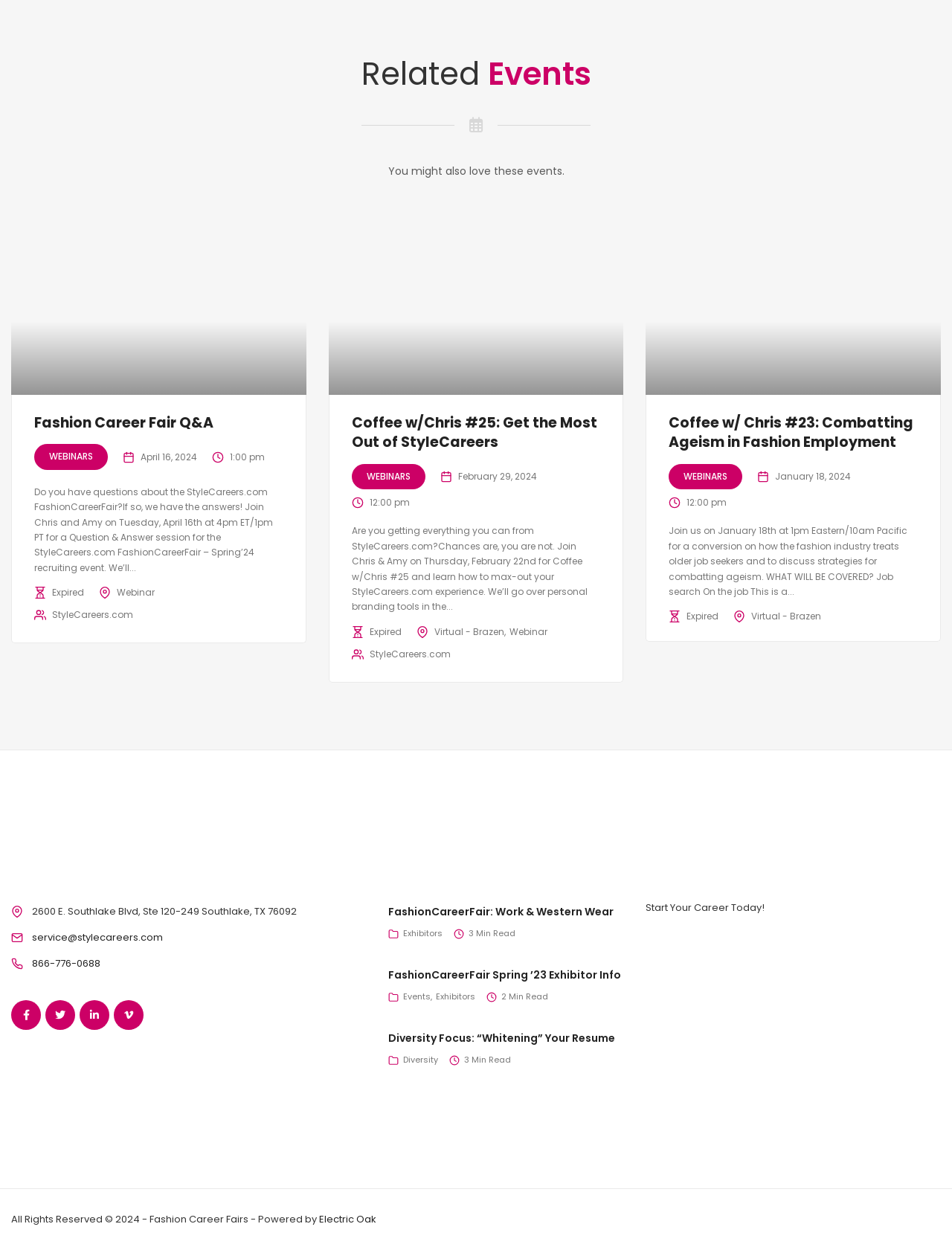Determine the bounding box coordinates of the clickable element necessary to fulfill the instruction: "View the 'Coffee w/Chris #25: Get the Most Out of StyleCareers' event". Provide the coordinates as four float numbers within the 0 to 1 range, i.e., [left, top, right, bottom].

[0.369, 0.33, 0.627, 0.362]